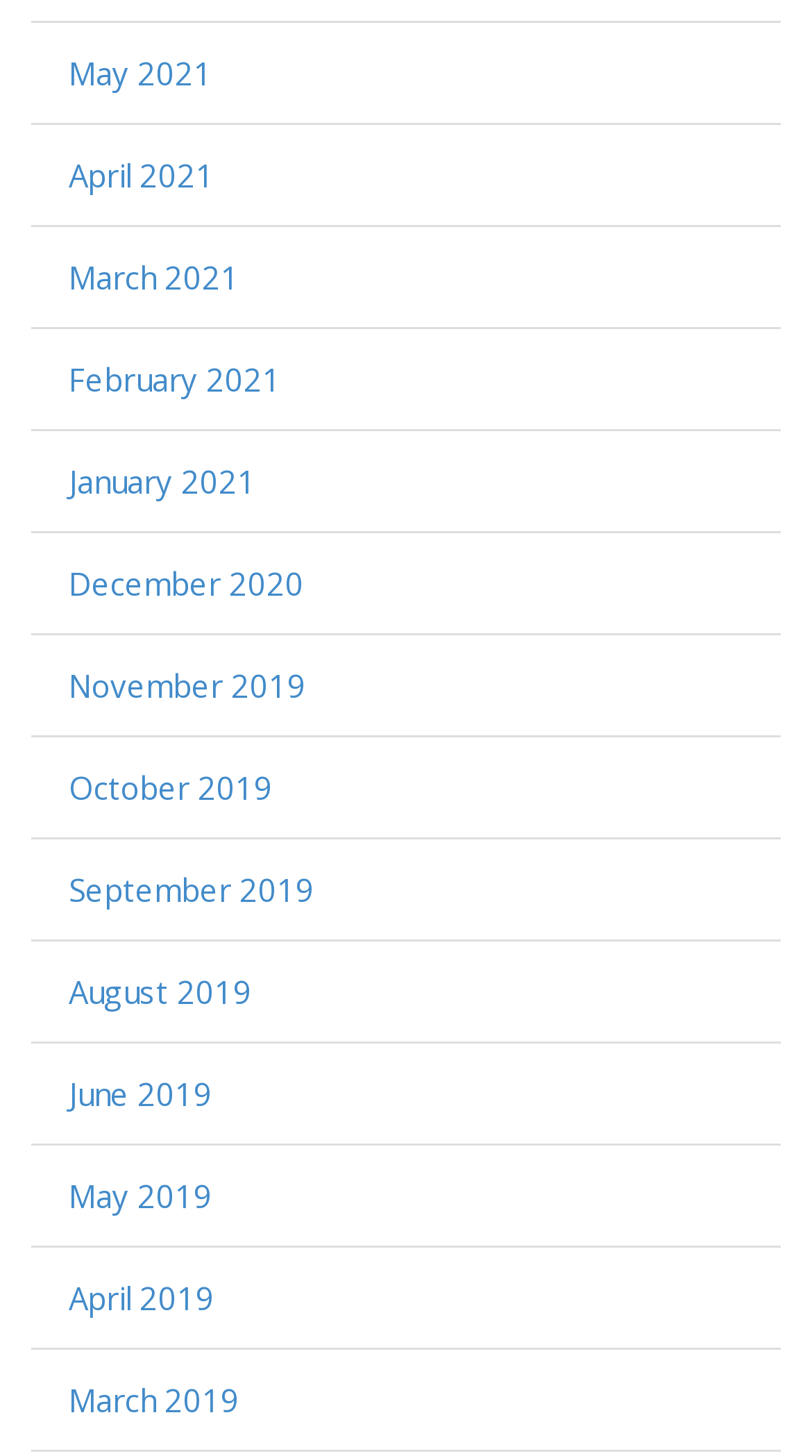How many links are there in total?
Answer the question with just one word or phrase using the image.

16